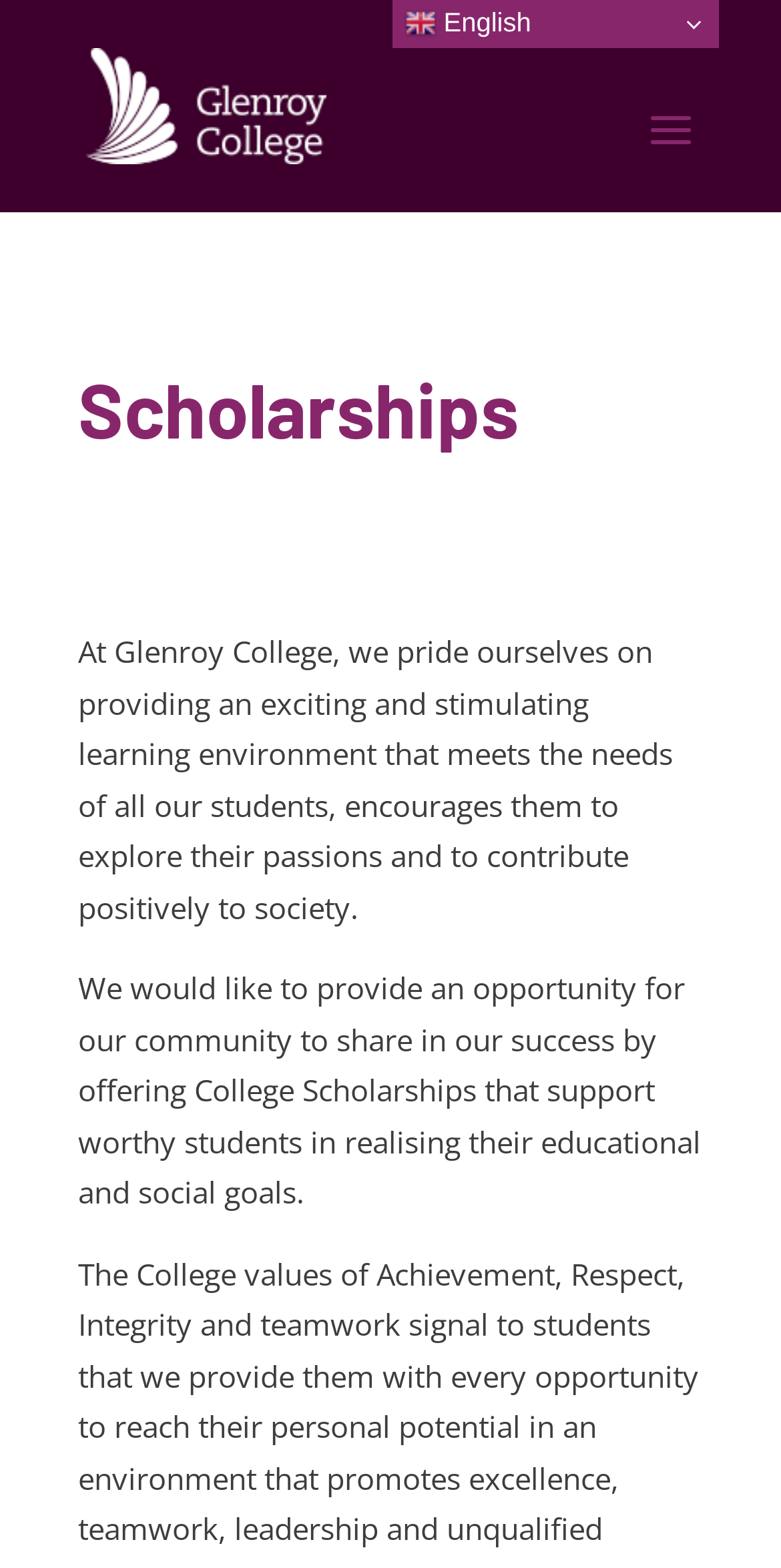Find the bounding box of the web element that fits this description: "English".

[0.502, 0.0, 0.92, 0.031]